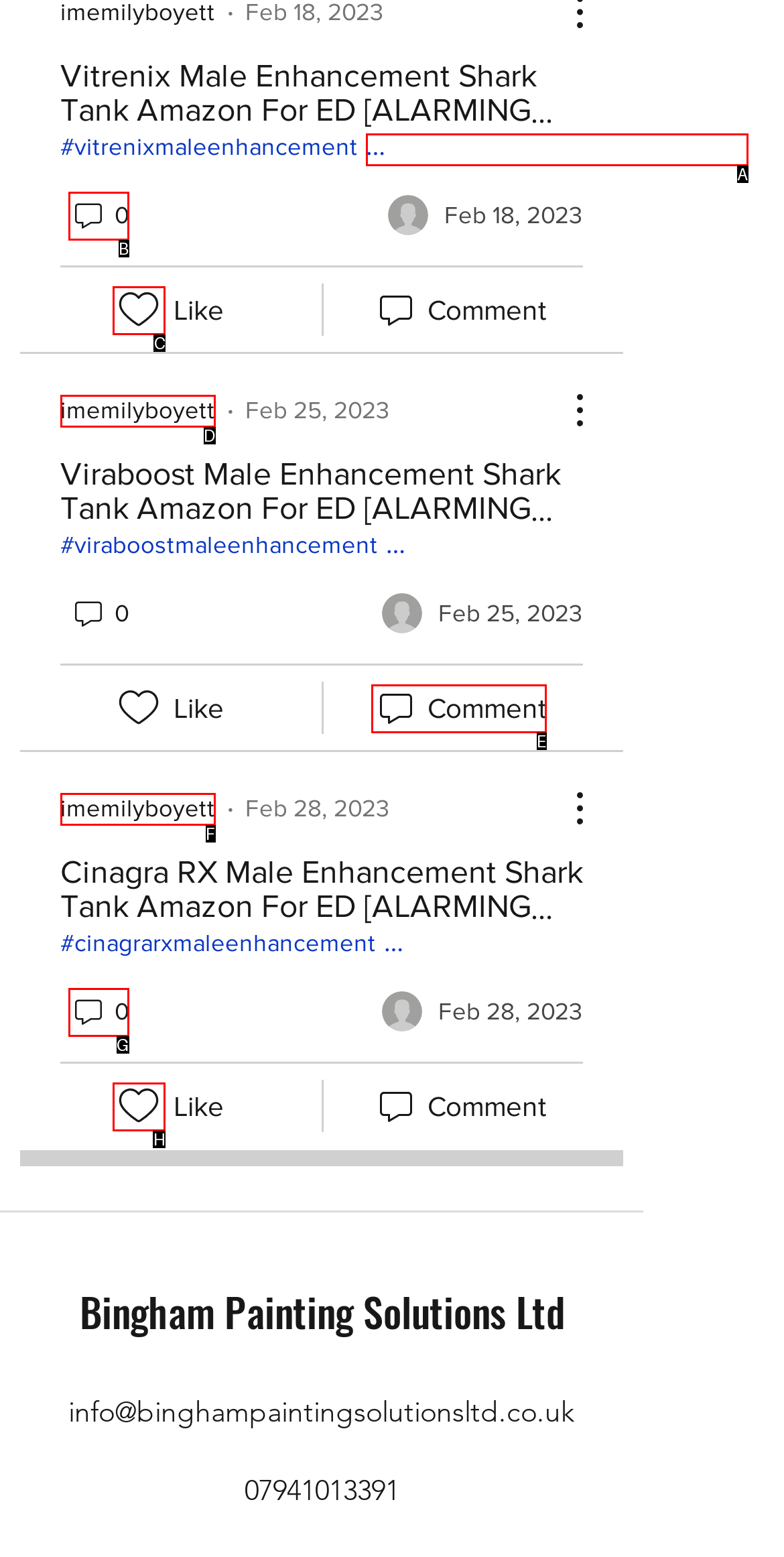To achieve the task: Click on the 'Likes icon unchecked' button, which HTML element do you need to click?
Respond with the letter of the correct option from the given choices.

C